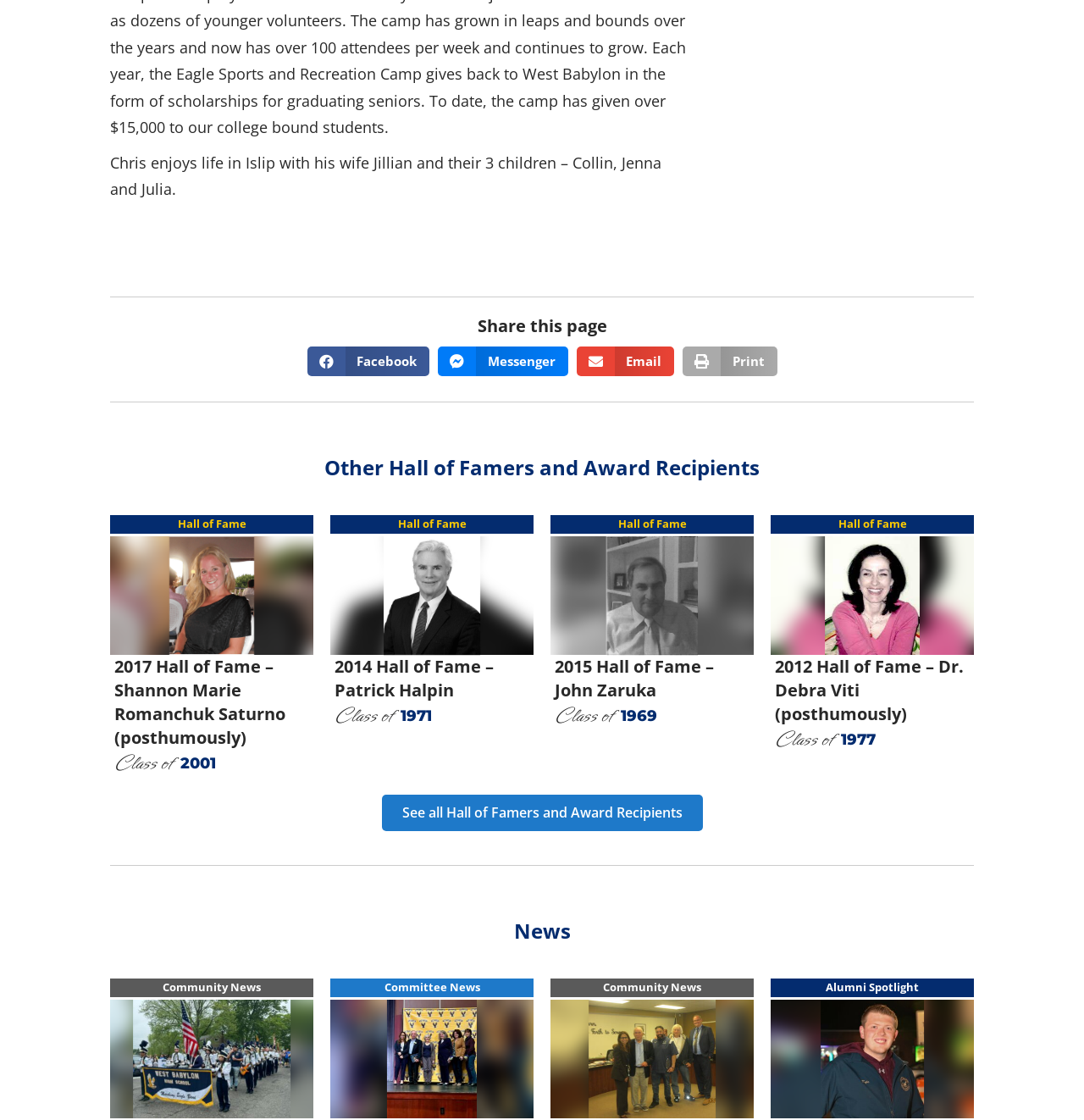How many sharing options are available?
Please provide a detailed and thorough answer to the question.

There are five sharing options available: Share on Facebook, Share on Messenger, Share on Email, Share on Print, and the 'Share this page' heading.